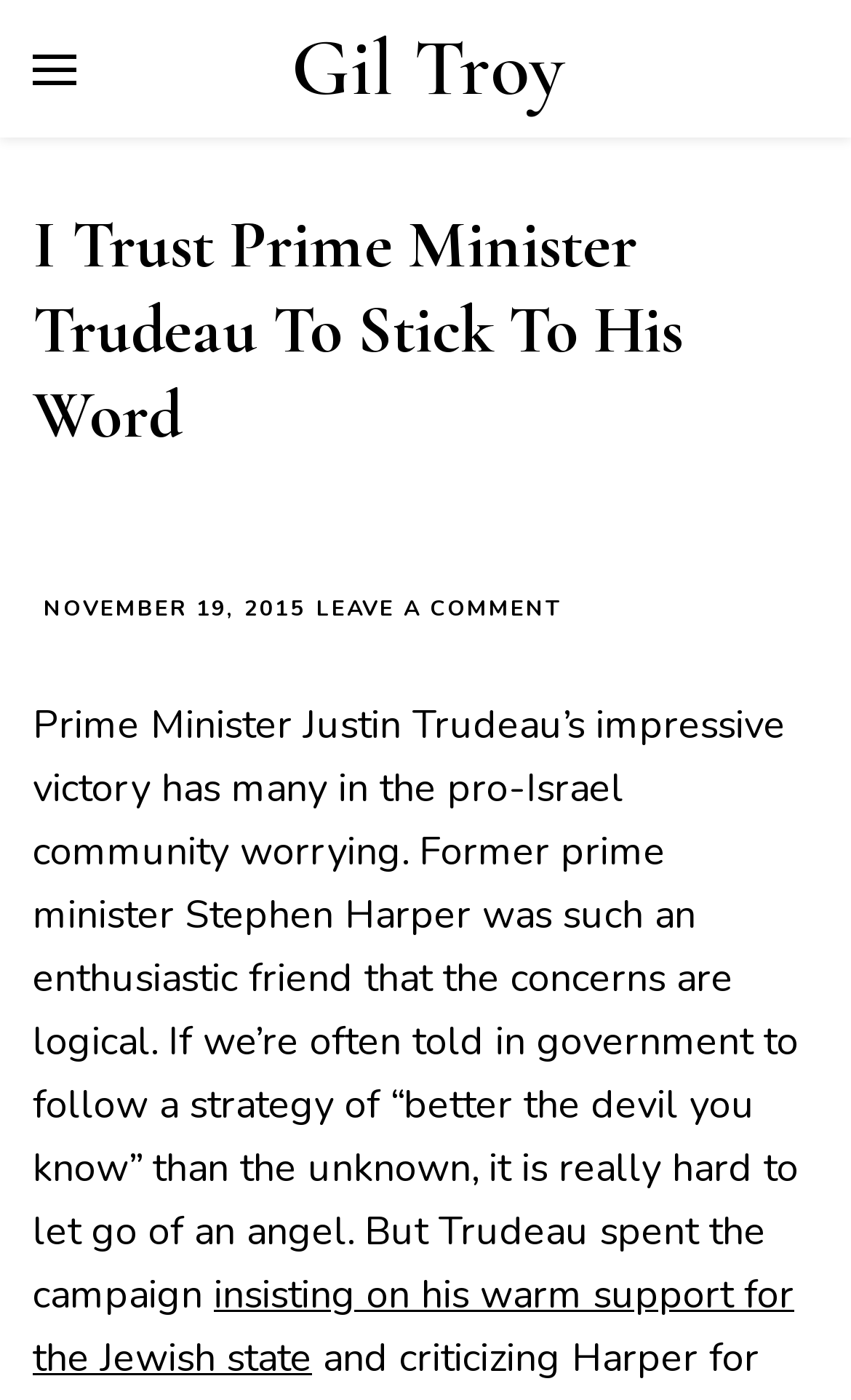Locate and extract the headline of this webpage.

I Trust Prime Minister Trudeau To Stick To His Word